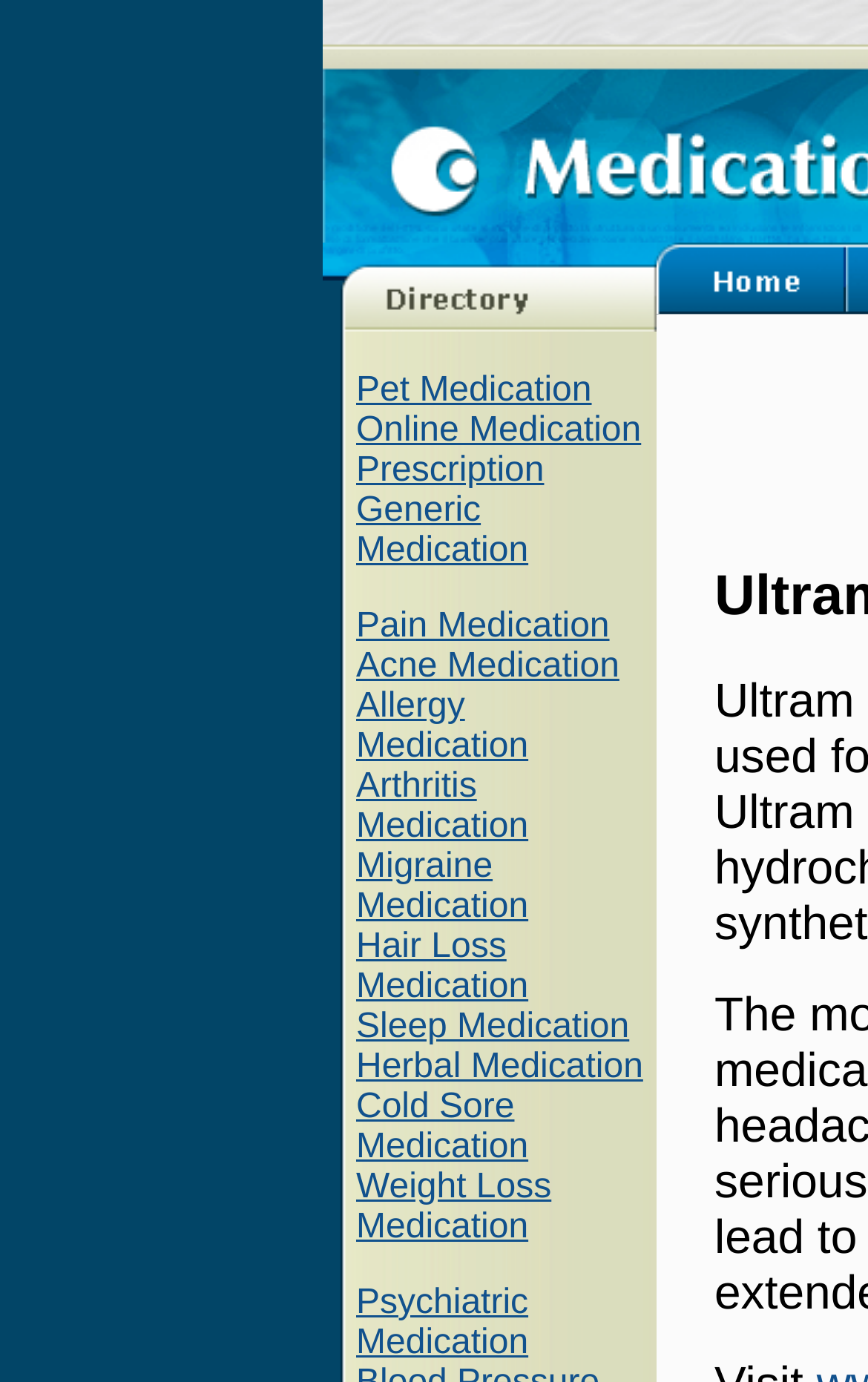Determine the bounding box coordinates for the area you should click to complete the following instruction: "Learn about Pain Medication".

[0.41, 0.44, 0.702, 0.467]